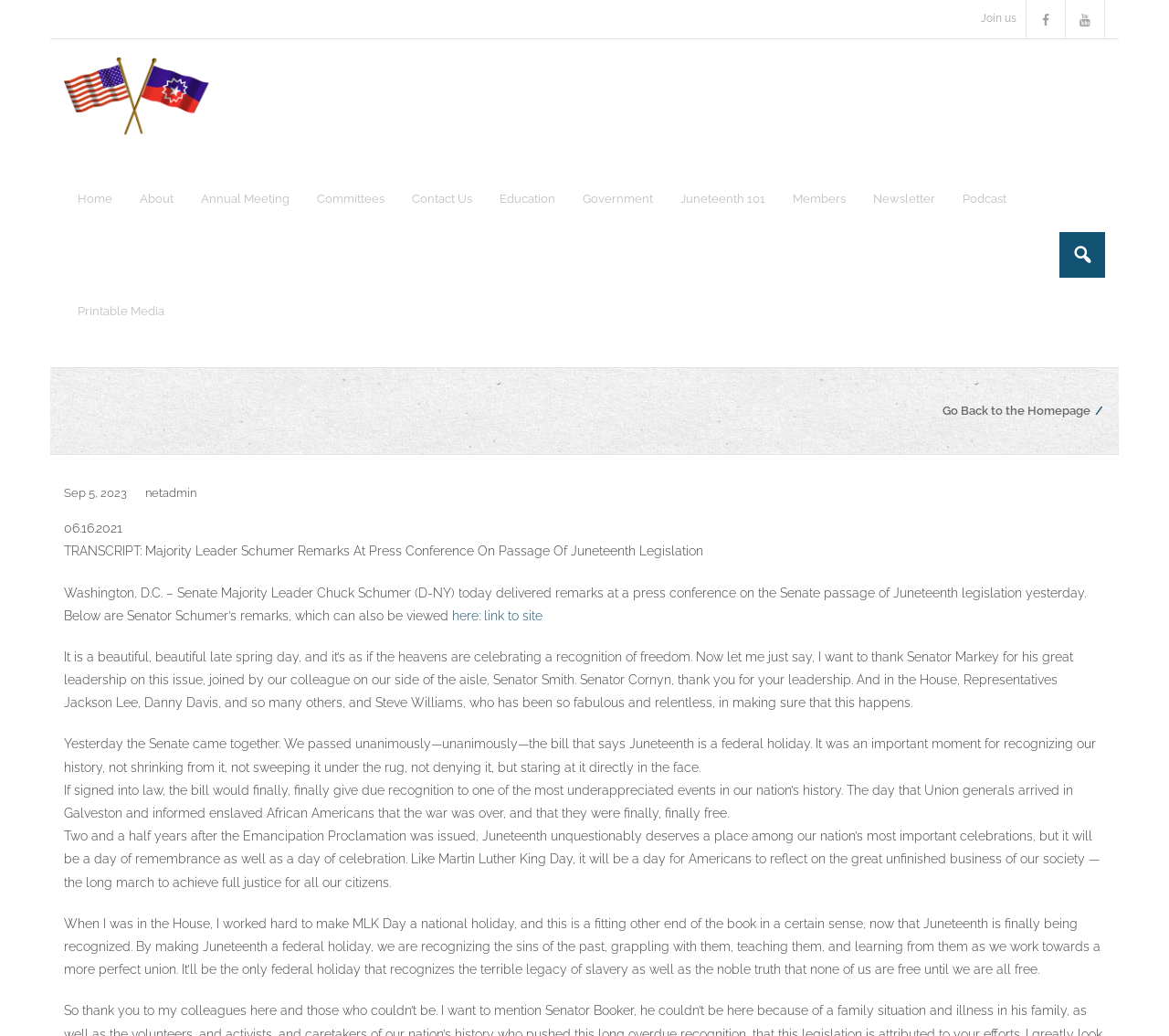Determine the bounding box coordinates of the clickable region to follow the instruction: "Click Join us".

[0.839, 0.012, 0.87, 0.024]